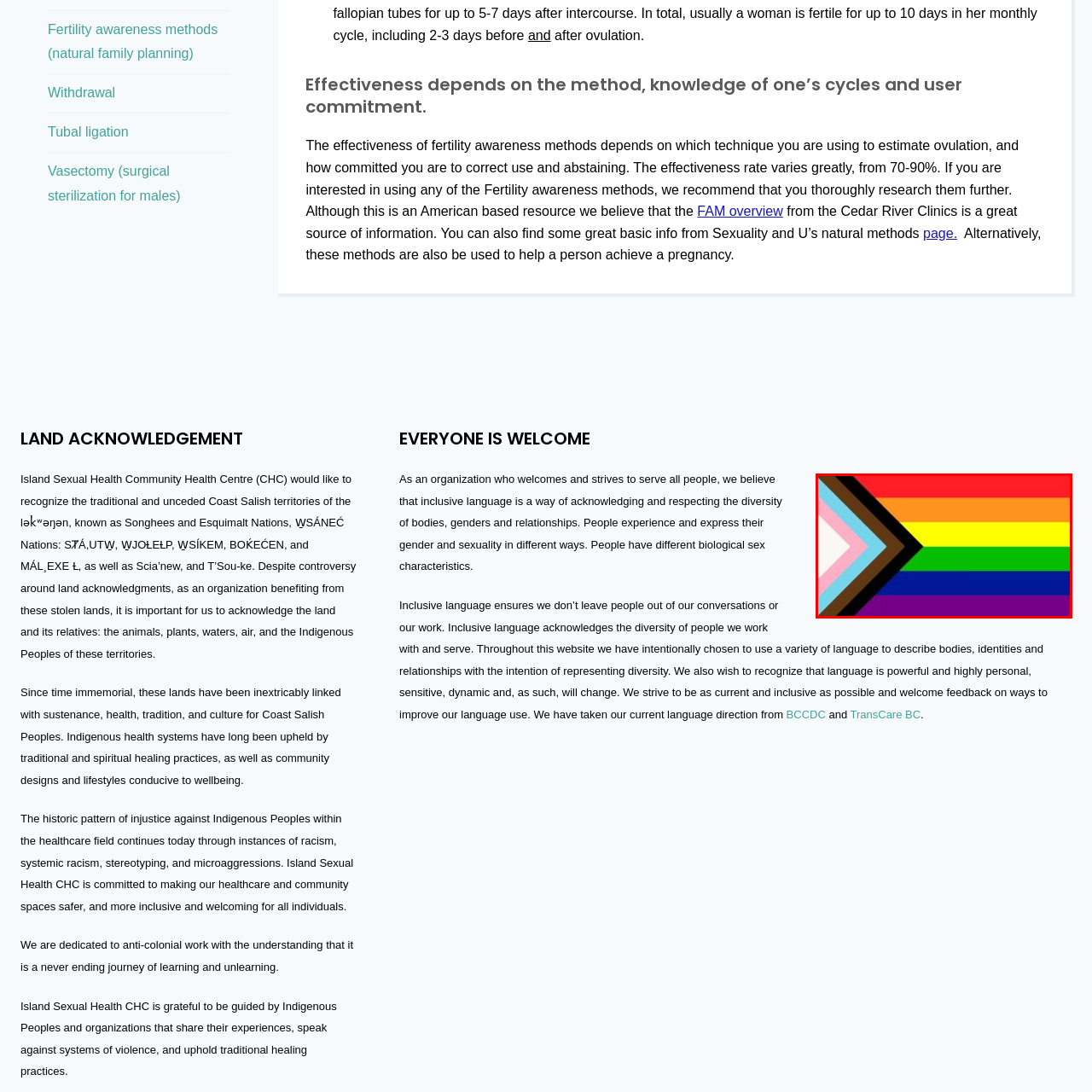View the image inside the red box and answer the question briefly with a word or phrase:
What is the purpose of the triangular pattern?

To emphasize inclusivity